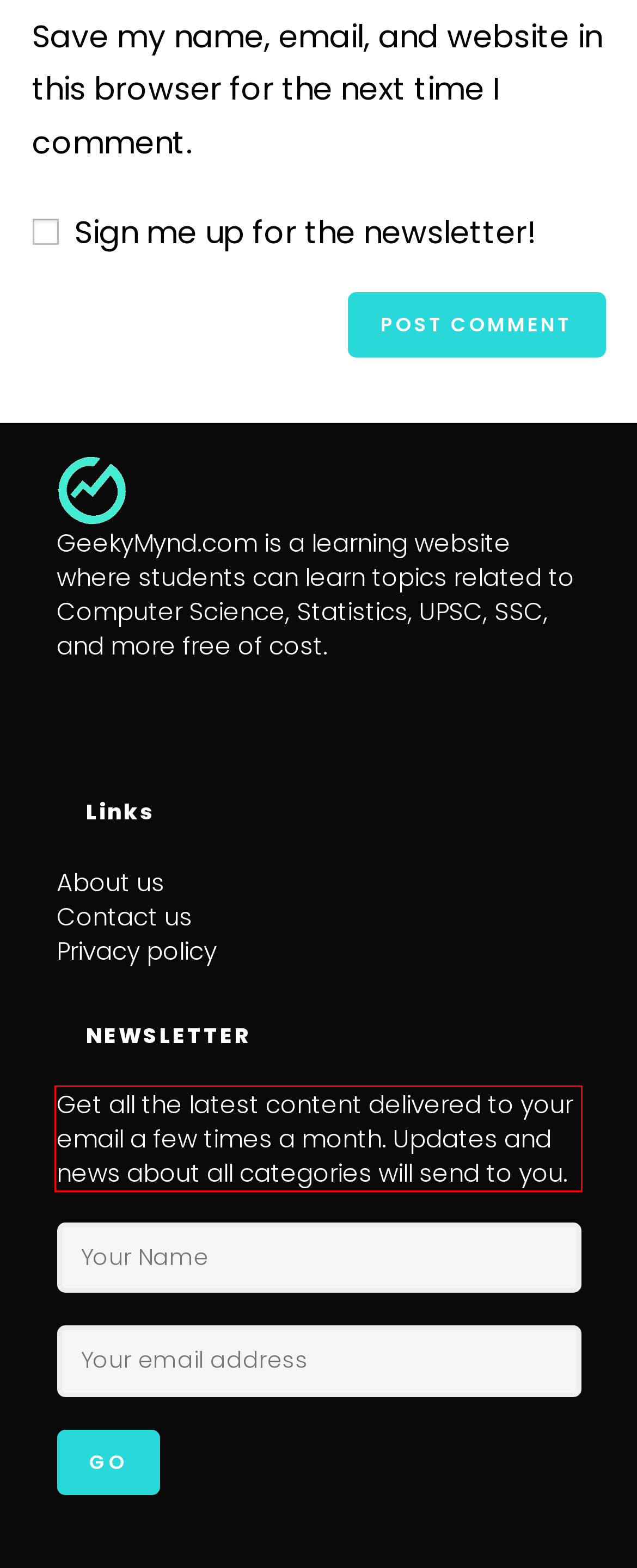Please identify and extract the text from the UI element that is surrounded by a red bounding box in the provided webpage screenshot.

Get all the latest content delivered to your email a few times a month. Updates and news about all categories will send to you.